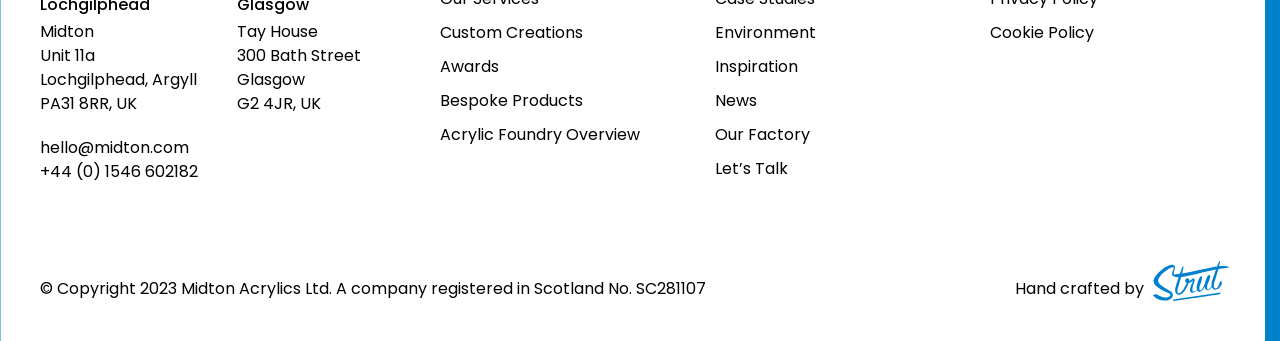Identify the bounding box coordinates of the region that should be clicked to execute the following instruction: "Contact Midton via email".

[0.031, 0.4, 0.312, 0.47]